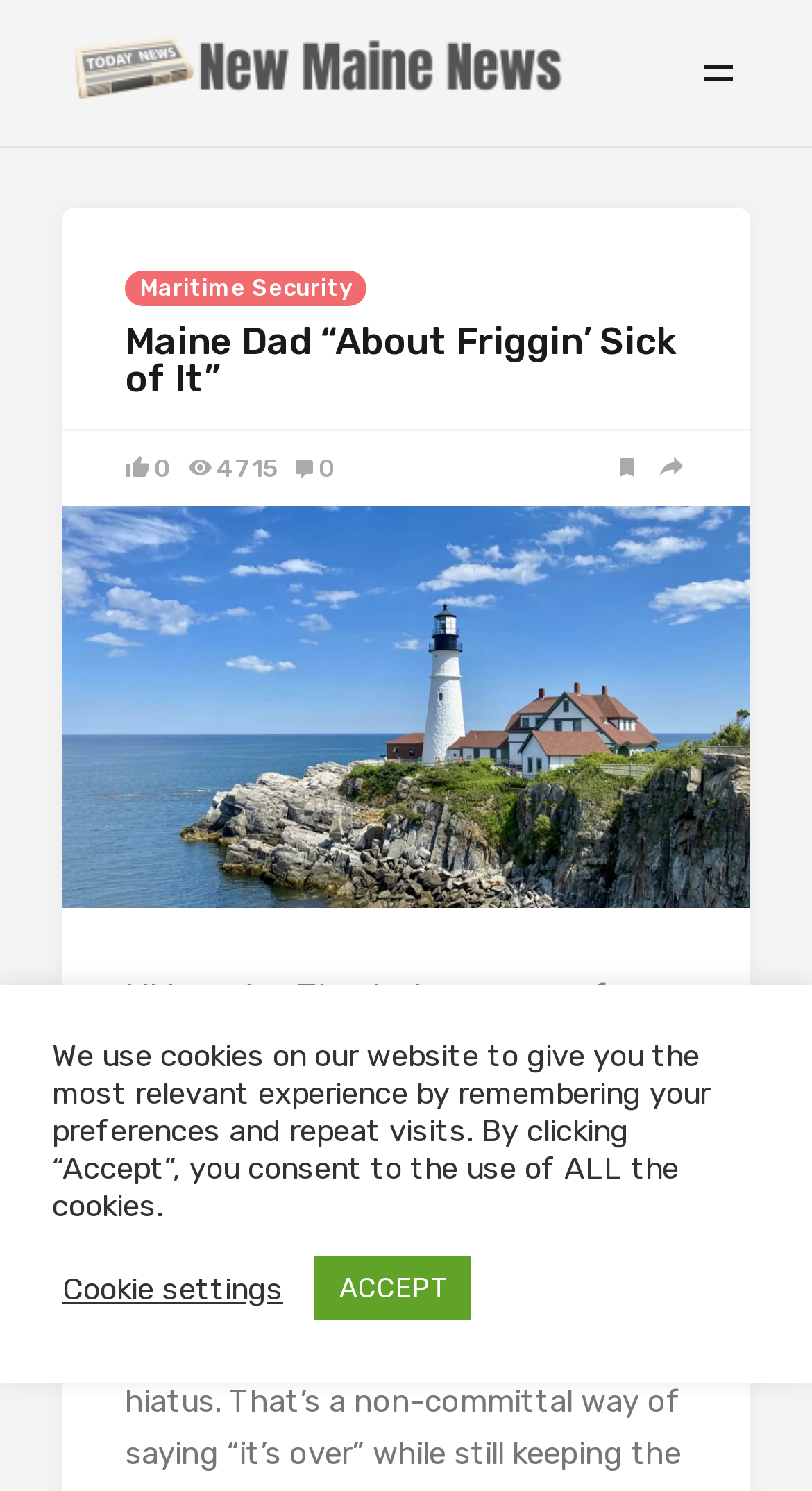Locate the bounding box coordinates of the item that should be clicked to fulfill the instruction: "read Maritime Security article".

[0.154, 0.182, 0.451, 0.205]